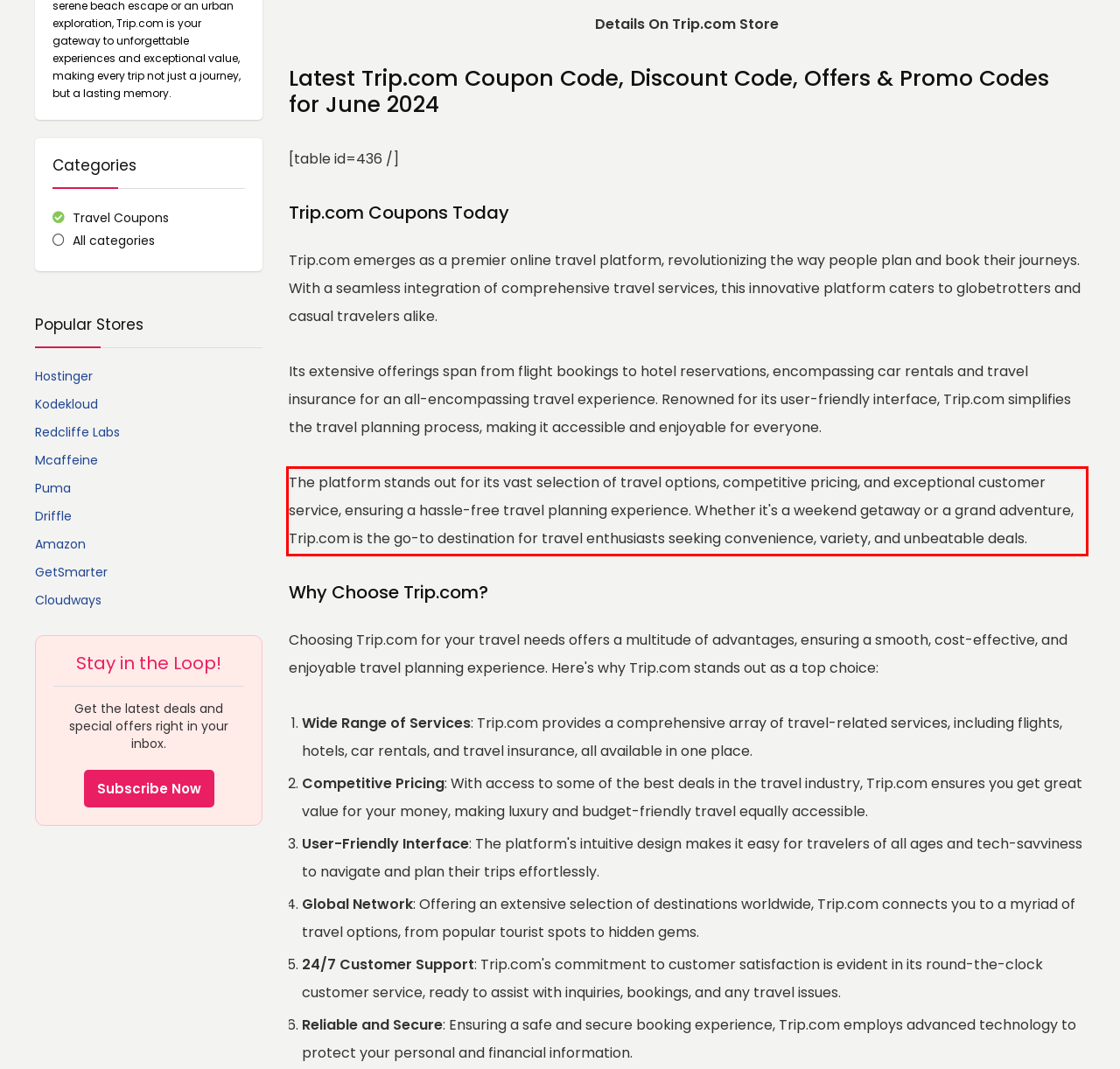By examining the provided screenshot of a webpage, recognize the text within the red bounding box and generate its text content.

The platform stands out for its vast selection of travel options, competitive pricing, and exceptional customer service, ensuring a hassle-free travel planning experience. Whether it's a weekend getaway or a grand adventure, Trip.com is the go-to destination for travel enthusiasts seeking convenience, variety, and unbeatable deals.